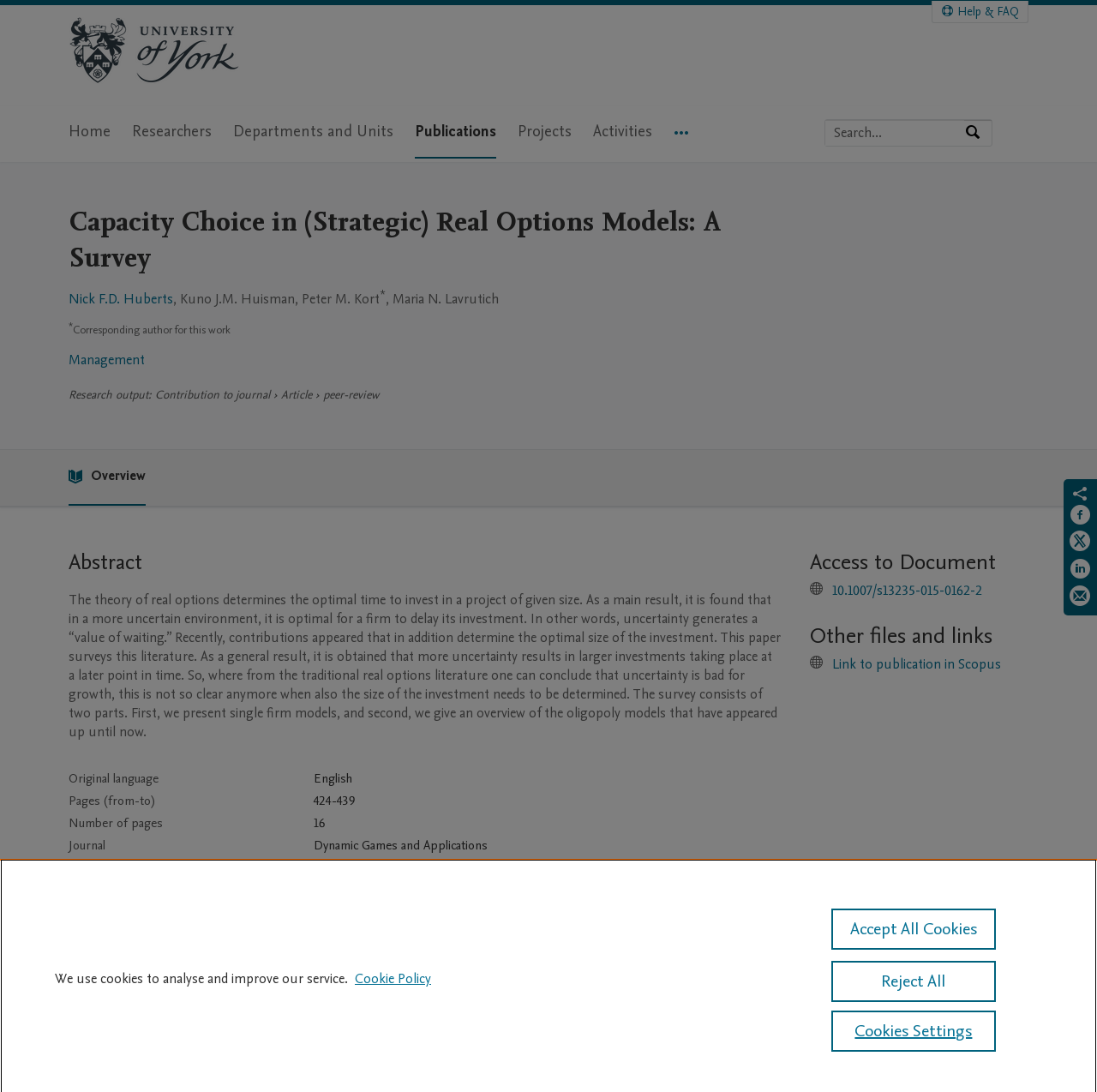Based on the element description "Nick F.D. Huberts", predict the bounding box coordinates of the UI element.

[0.062, 0.265, 0.158, 0.282]